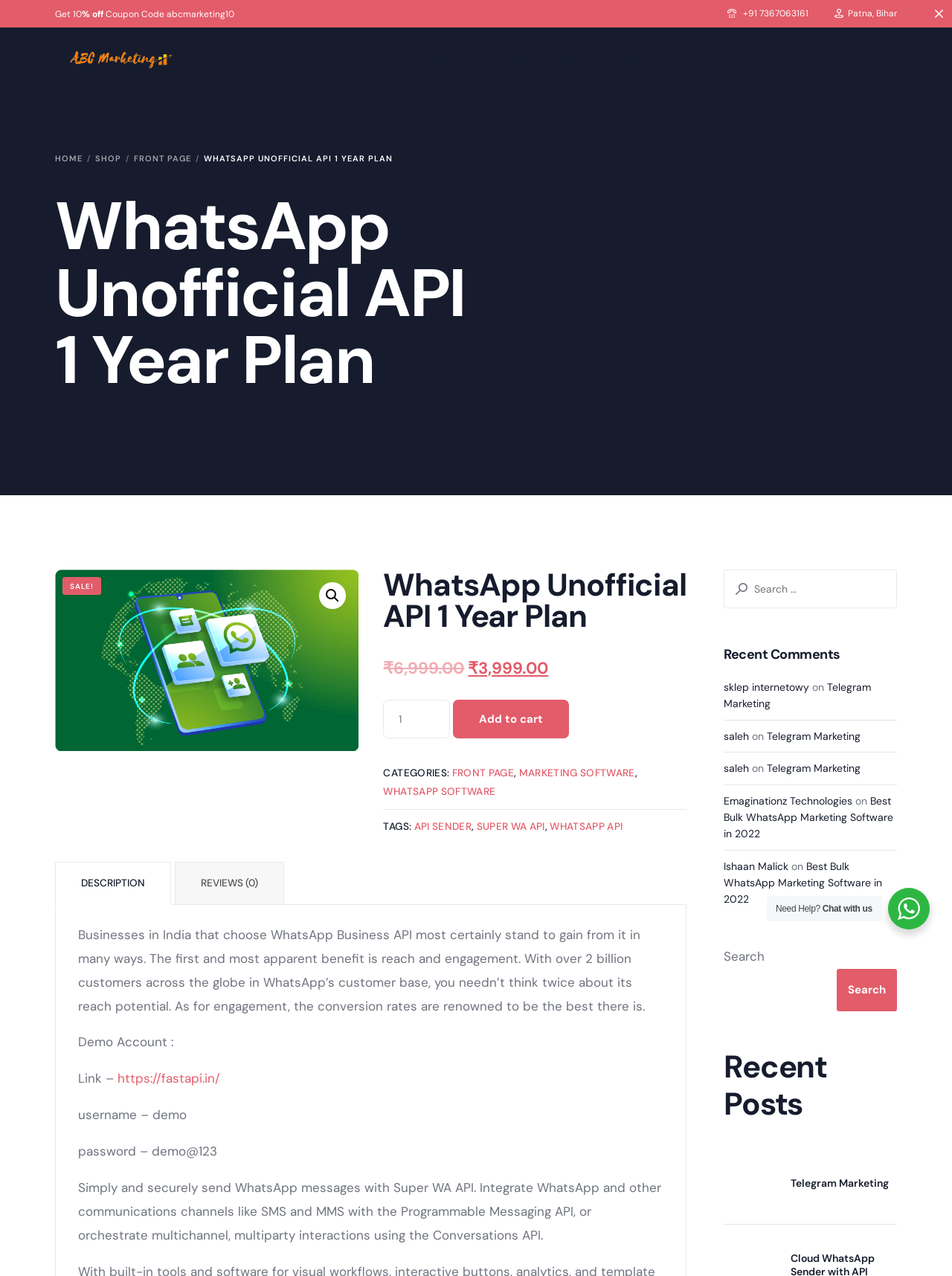Based on the element description: "Shop", identify the UI element and provide its bounding box coordinates. Use four float numbers between 0 and 1, [left, top, right, bottom].

[0.427, 0.022, 0.484, 0.066]